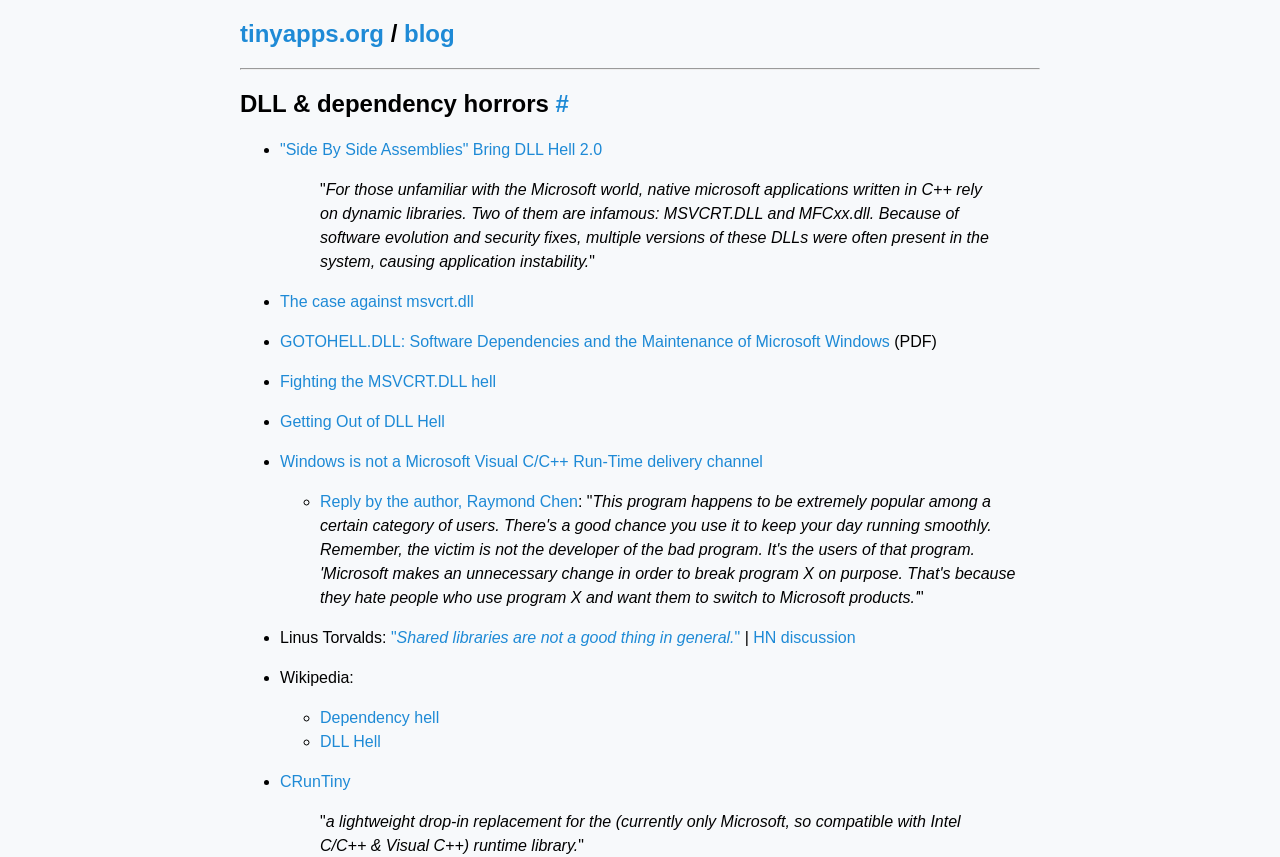Could you specify the bounding box coordinates for the clickable section to complete the following instruction: "check the reply by the author, Raymond Chen"?

[0.25, 0.576, 0.452, 0.595]